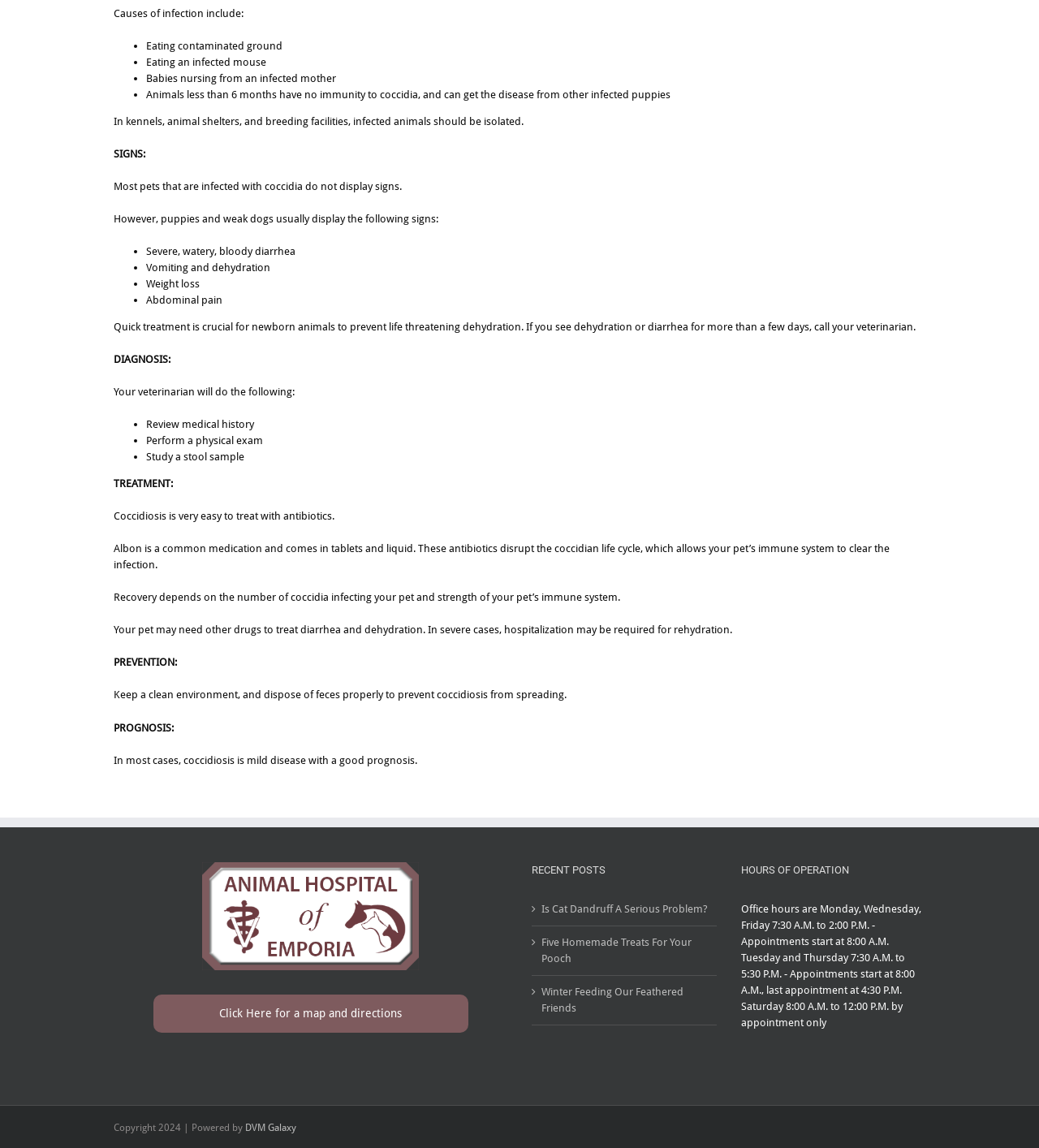Given the description DVM Galaxy, predict the bounding box coordinates of the UI element. Ensure the coordinates are in the format (top-left x, top-left y, bottom-right x, bottom-right y) and all values are between 0 and 1.

[0.236, 0.977, 0.285, 0.987]